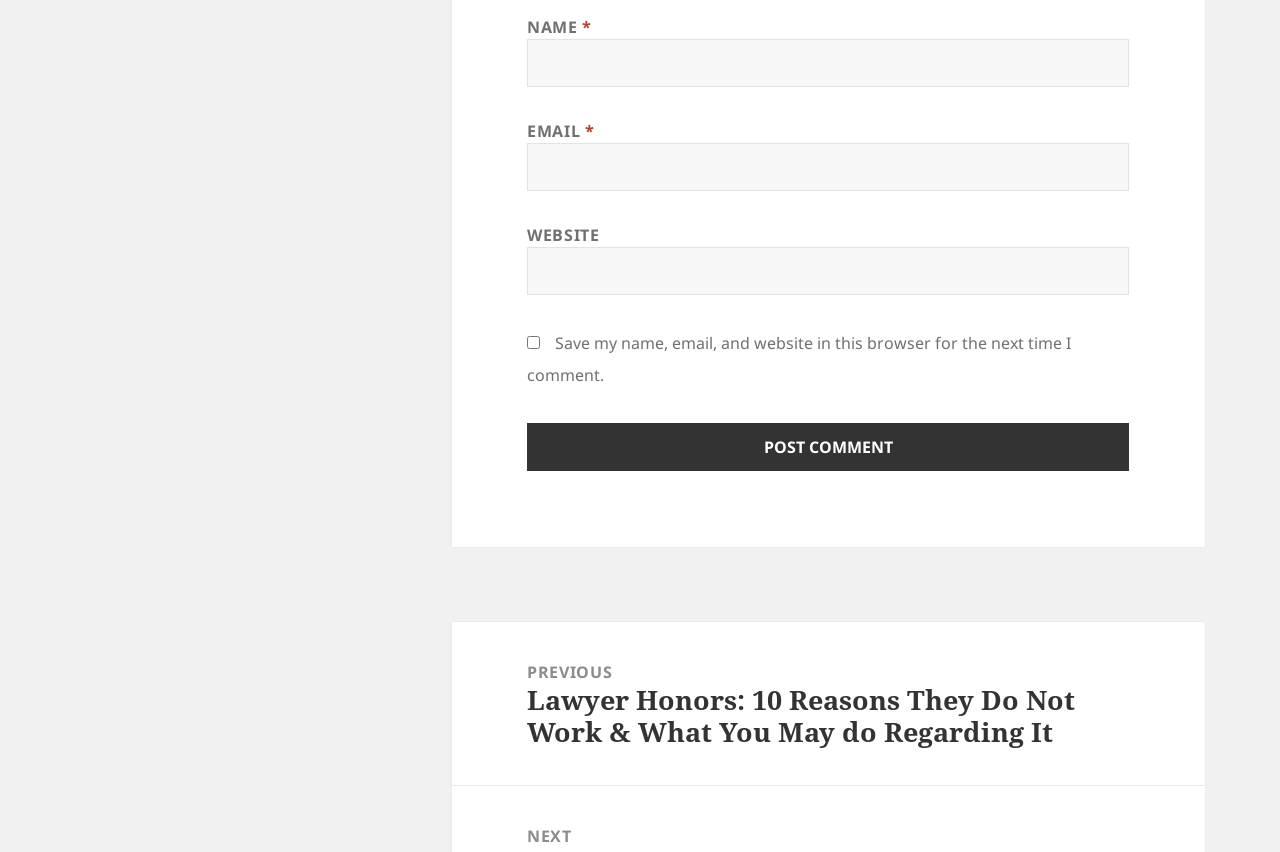What is the text of the previous post link?
We need a detailed and meticulous answer to the question.

The link element with the text 'Previous post: Lawyer Honors: 10 Reasons They Do Not Work & What You May do Regarding It' is a link to a previous post, and its text starts with 'Previous post: Lawyer Honors'.